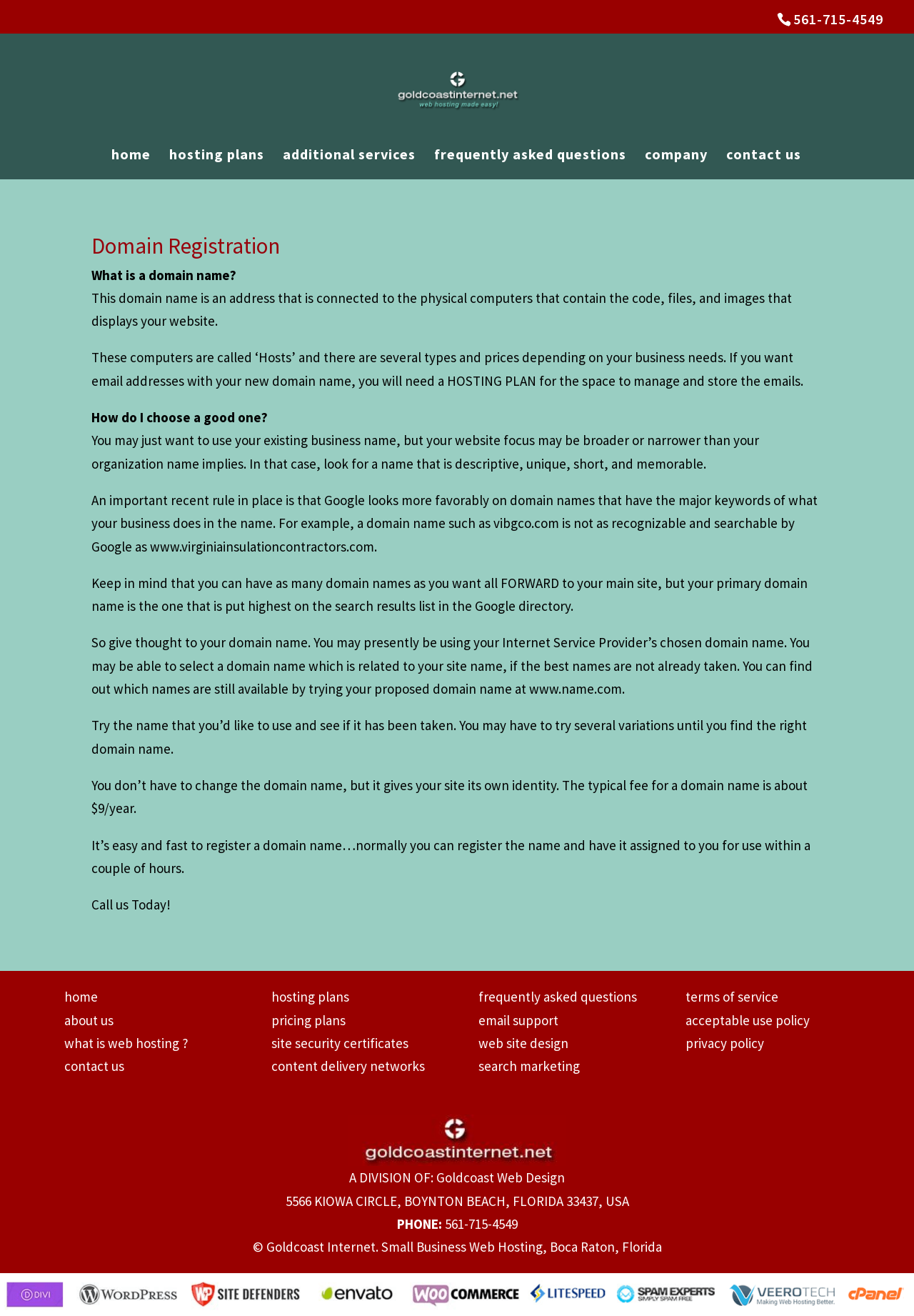Please find the bounding box coordinates of the element that you should click to achieve the following instruction: "Check the company information". The coordinates should be presented as four float numbers between 0 and 1: [left, top, right, bottom].

[0.705, 0.113, 0.774, 0.136]